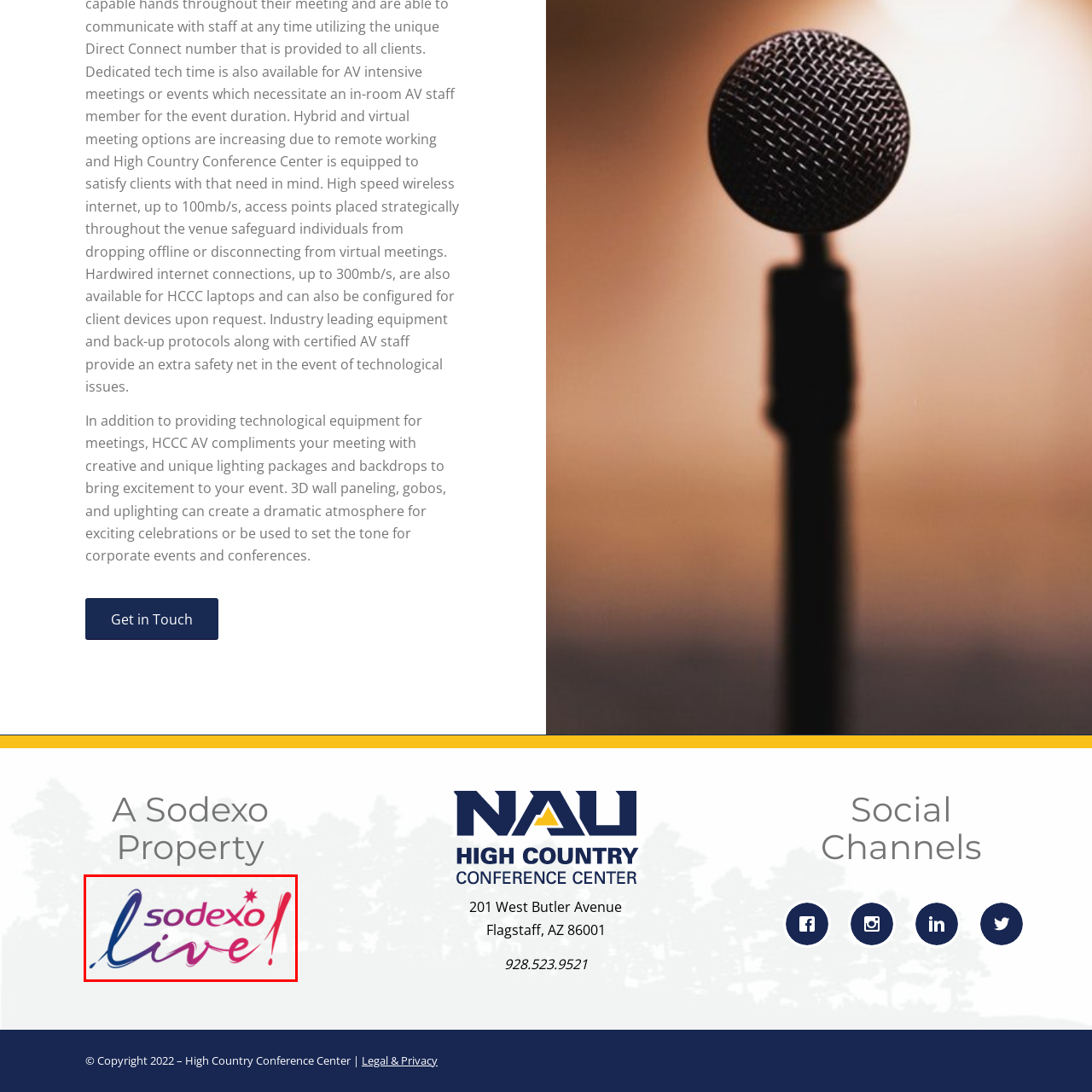Refer to the image contained within the red box, What is the organization associated with this logo?
 Provide your response as a single word or phrase.

Sodexo